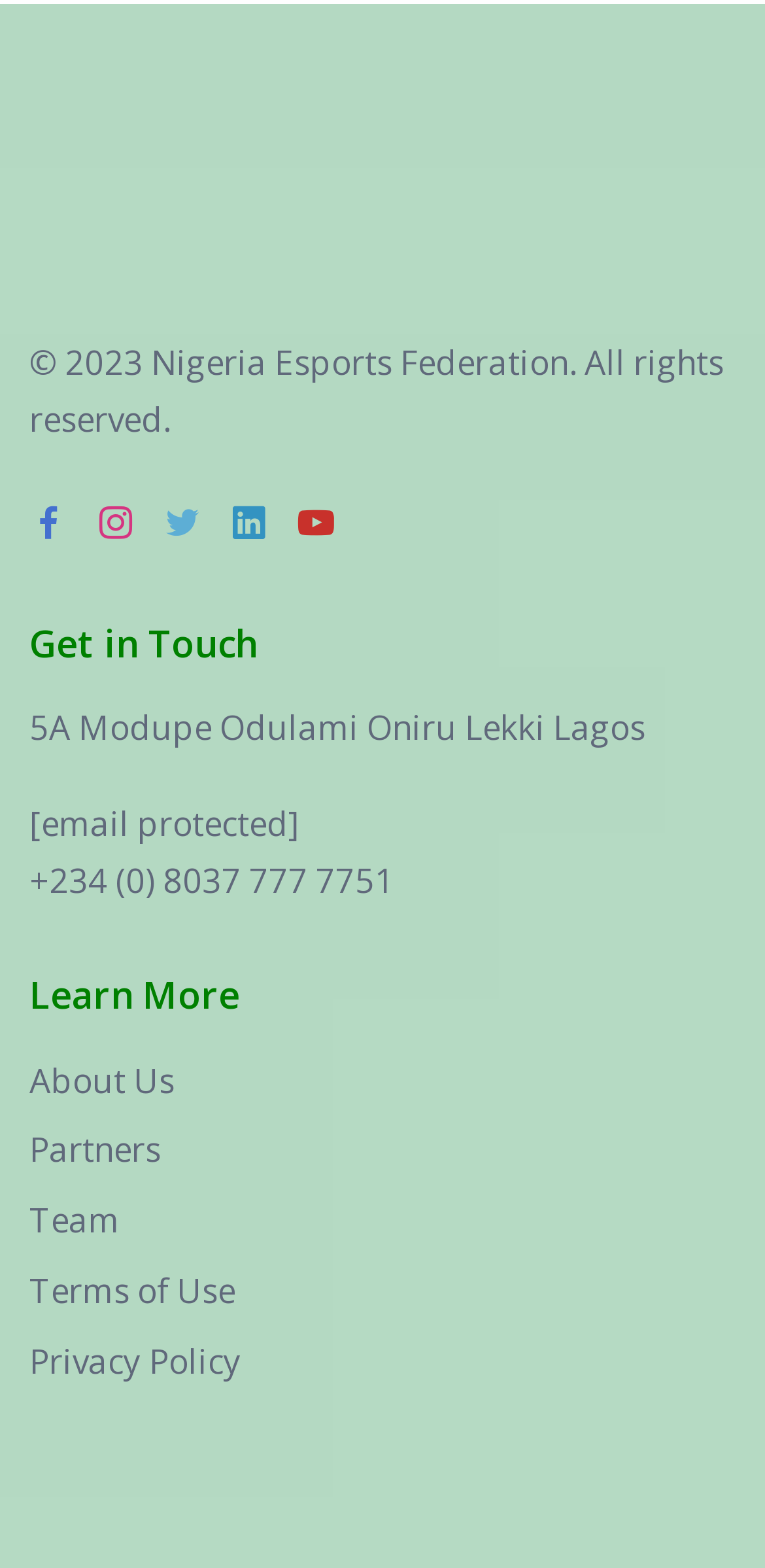What is the phone number?
We need a detailed and exhaustive answer to the question. Please elaborate.

The phone number can be found in the 'Get in Touch' section, which is '+234 (0) 8037 777 7751'.